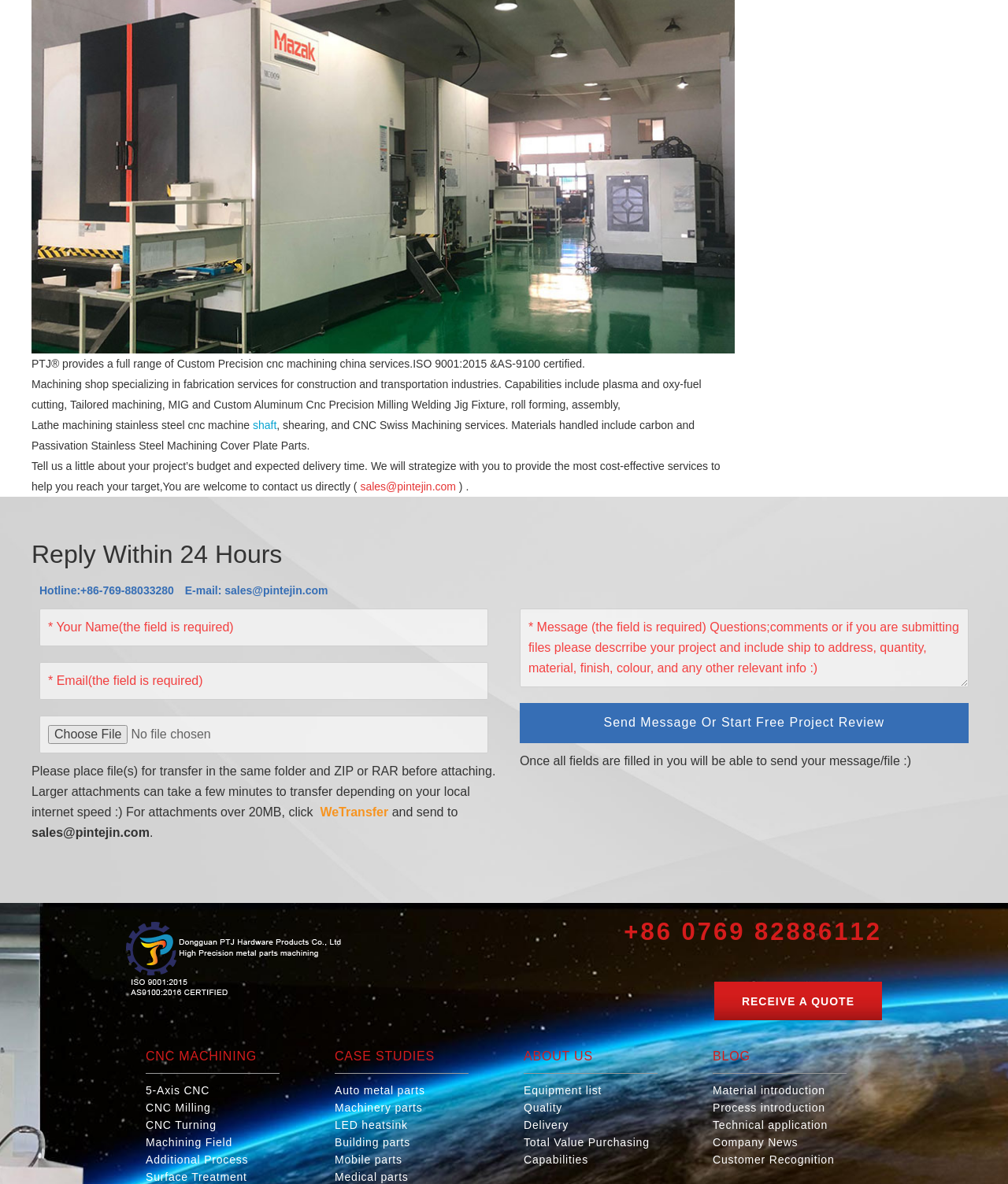Determine the bounding box coordinates of the clickable region to execute the instruction: "Click the 'CNC MACHINING' link". The coordinates should be four float numbers between 0 and 1, denoted as [left, top, right, bottom].

[0.145, 0.885, 0.277, 0.899]